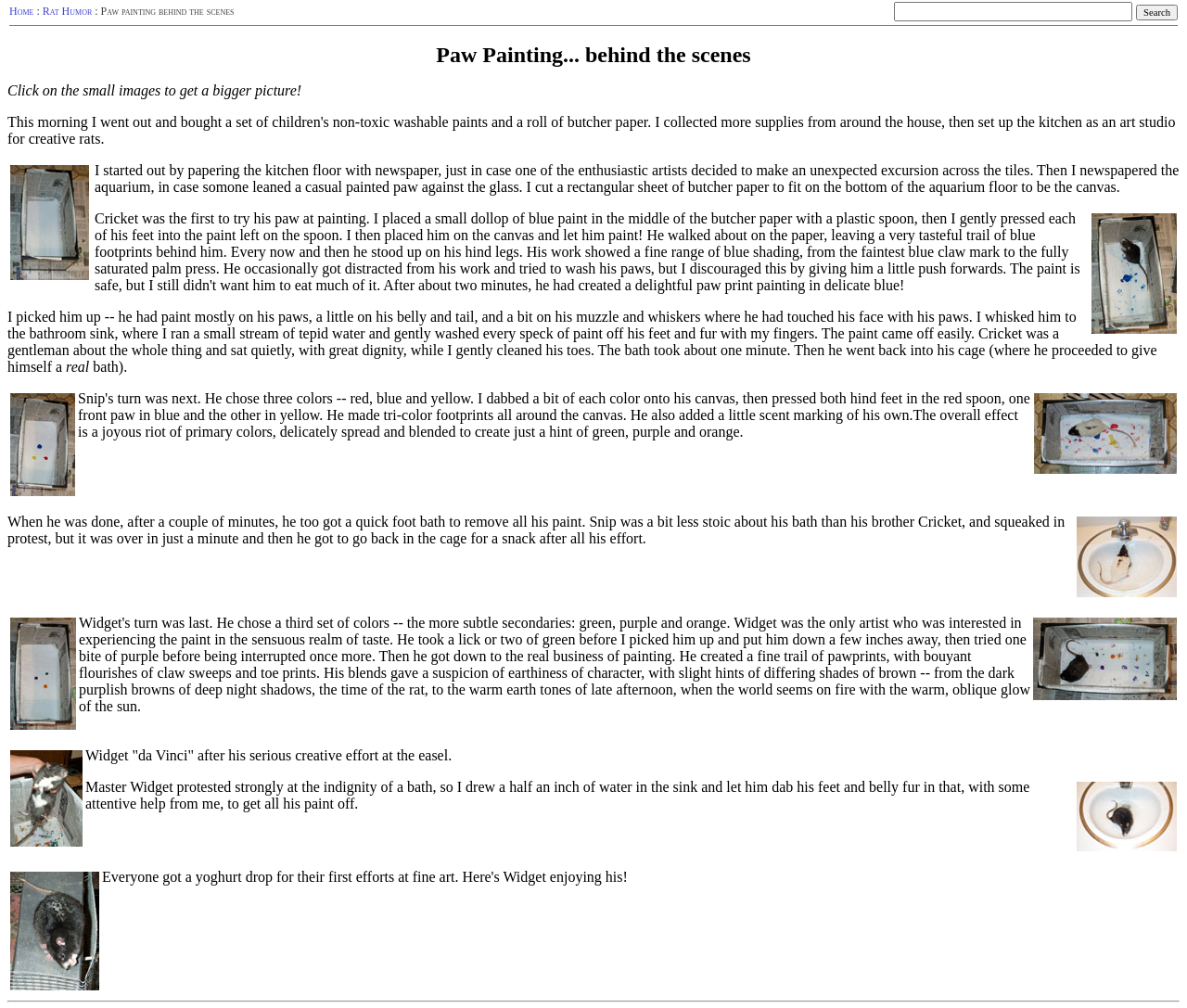Answer succinctly with a single word or phrase:
How long did the bath for Cricket take?

One minute